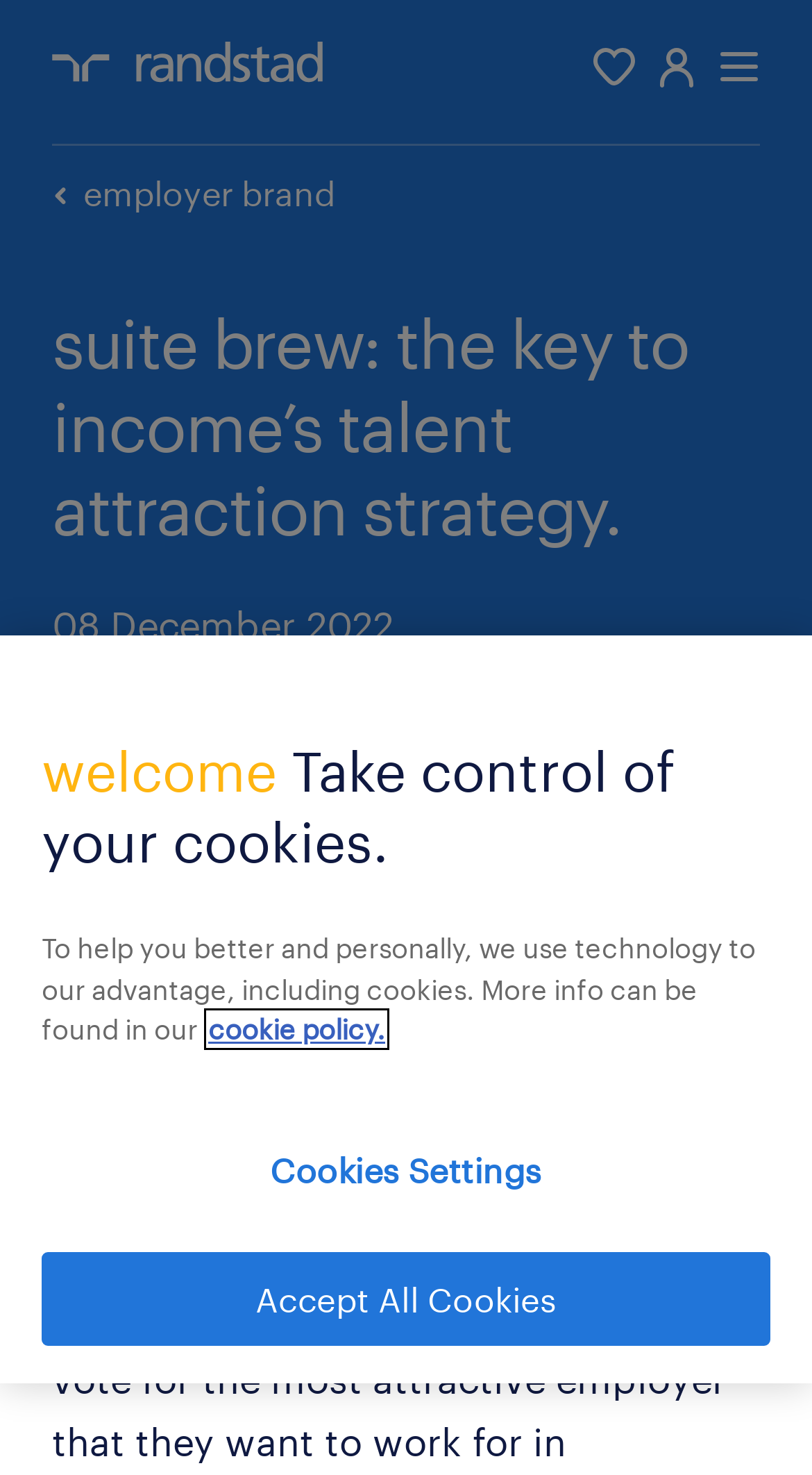Using the format (top-left x, top-left y, bottom-right x, bottom-right y), provide the bounding box coordinates for the described UI element. All values should be floating point numbers between 0 and 1: randstad

[0.064, 0.028, 0.397, 0.056]